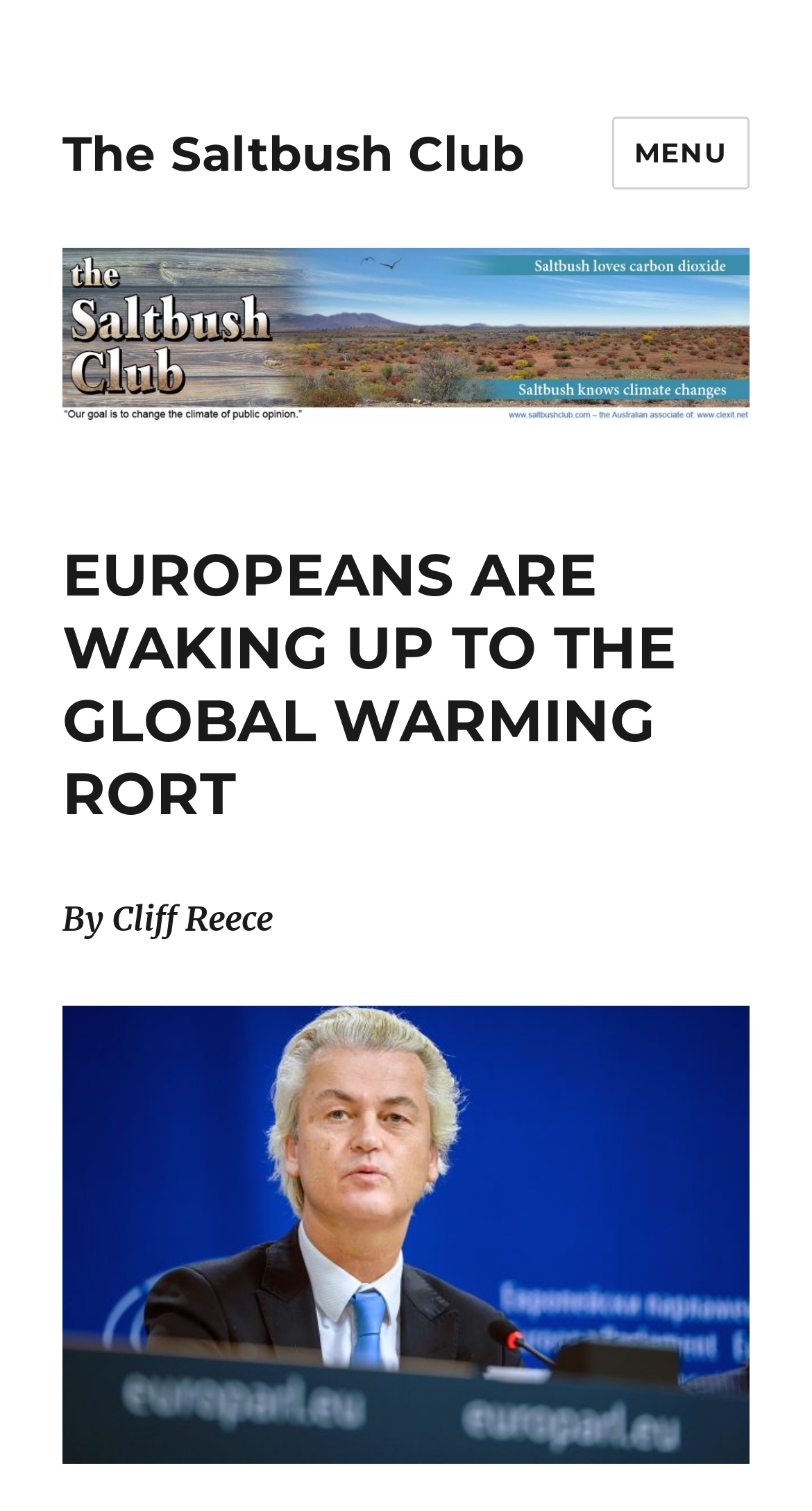Given the element description, predict the bounding box coordinates in the format (top-left x, top-left y, bottom-right x, bottom-right y), using floating point numbers between 0 and 1: Menu

[0.753, 0.077, 0.923, 0.125]